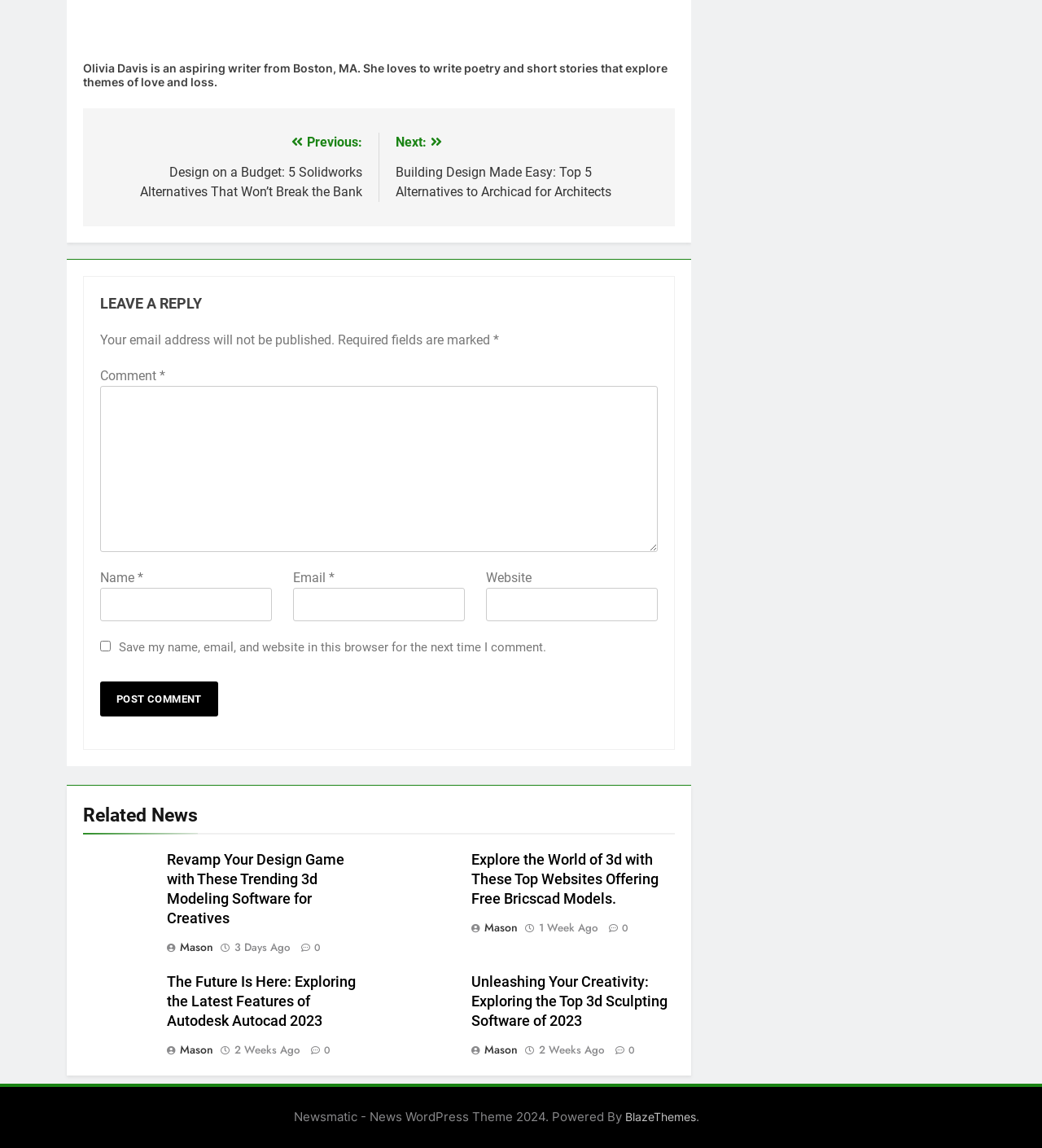Given the description of a UI element: "parent_node: Email * aria-describedby="email-notes" name="email"", identify the bounding box coordinates of the matching element in the webpage screenshot.

[0.281, 0.512, 0.446, 0.541]